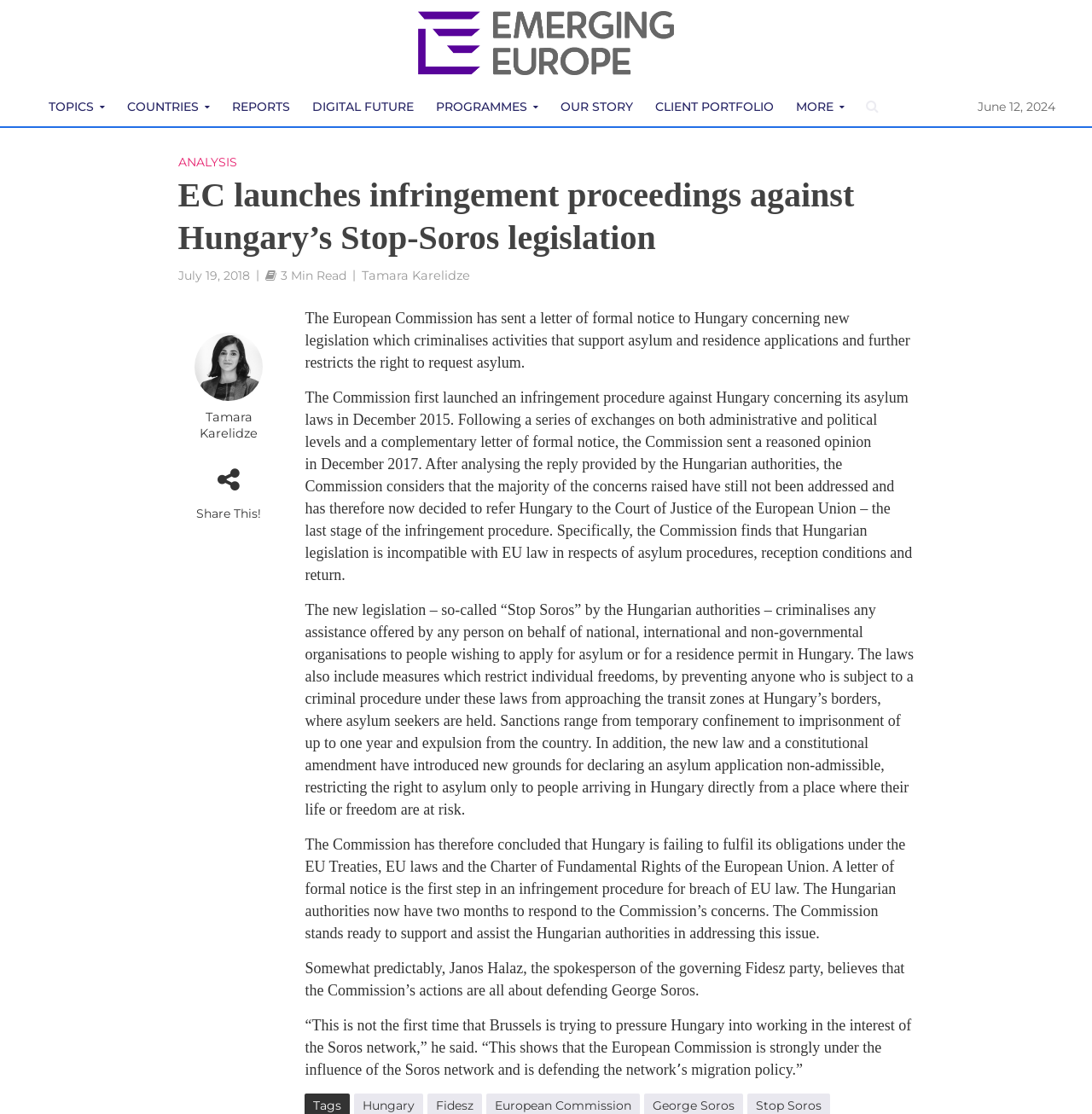What is the topic of the article?
Please give a well-detailed answer to the question.

I found the topic of the article by looking at the heading element that says 'EC launches infringement proceedings against Hungary’s Stop-Soros legislation' which is located at the top of the article.